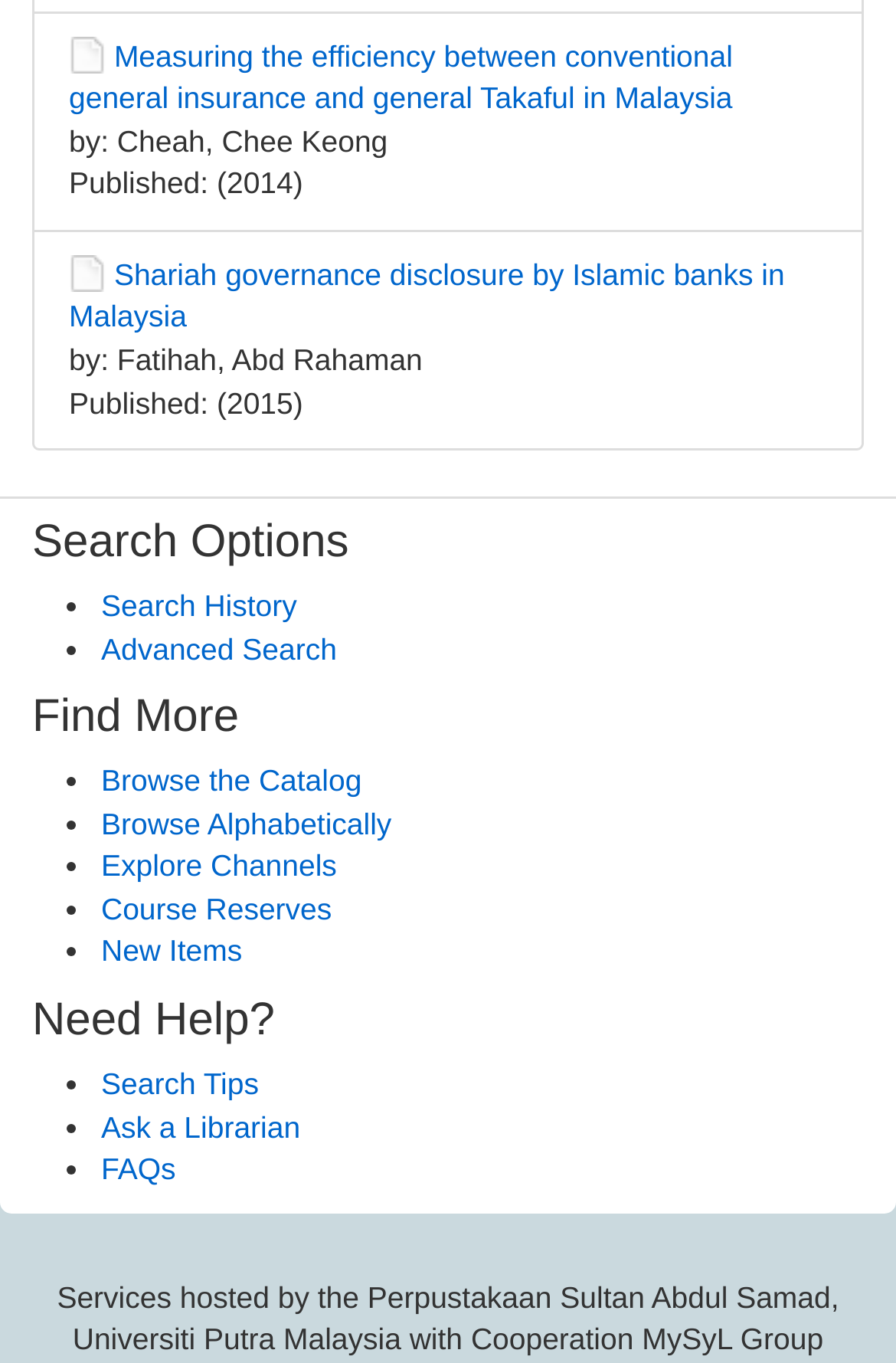Indicate the bounding box coordinates of the element that must be clicked to execute the instruction: "Search History". The coordinates should be given as four float numbers between 0 and 1, i.e., [left, top, right, bottom].

[0.113, 0.432, 0.331, 0.457]